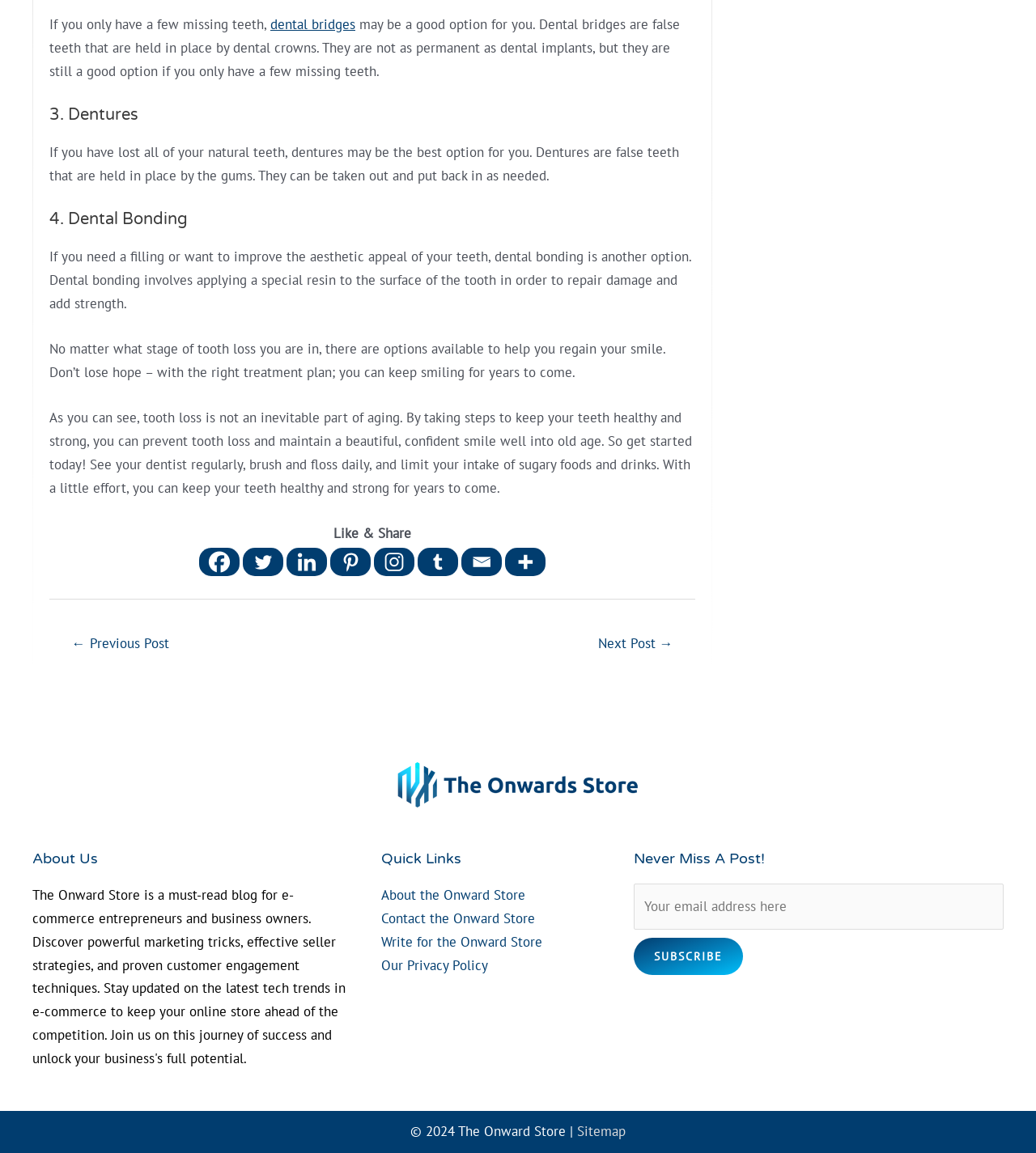Using the information in the image, give a detailed answer to the following question: What is dental bonding used for?

According to the webpage, dental bonding is used to repair damage and add strength to teeth, which implies that it is used for filling and improving the aesthetic appeal of teeth.